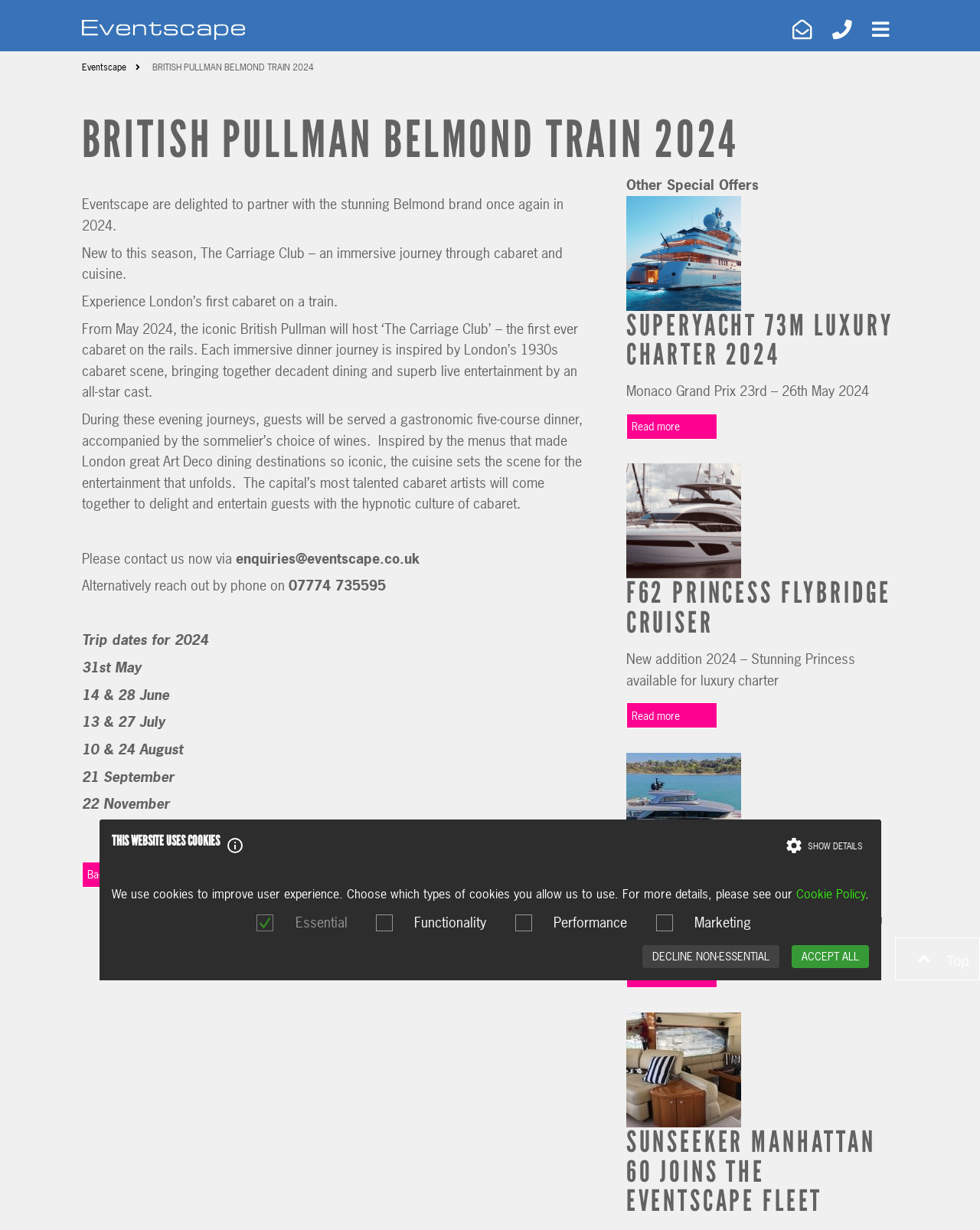What is the contact email address for enquiries?
Provide a comprehensive and detailed answer to the question.

The webpage has a static text 'Please contact us now via' followed by the email address 'enquiries@eventscape.co.uk'.